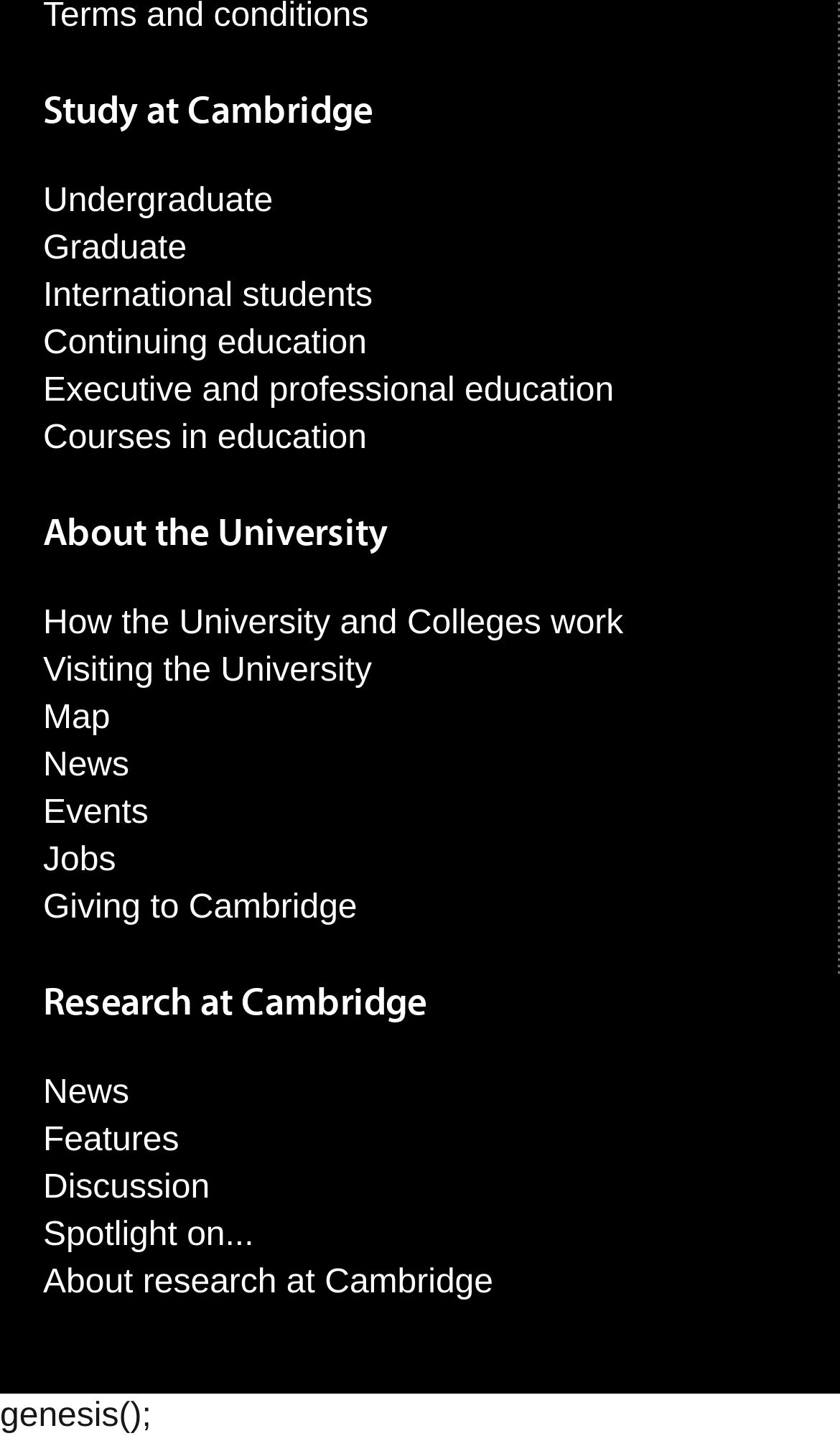Please specify the bounding box coordinates of the area that should be clicked to accomplish the following instruction: "Read the latest News". The coordinates should consist of four float numbers between 0 and 1, i.e., [left, top, right, bottom].

[0.051, 0.519, 0.154, 0.544]